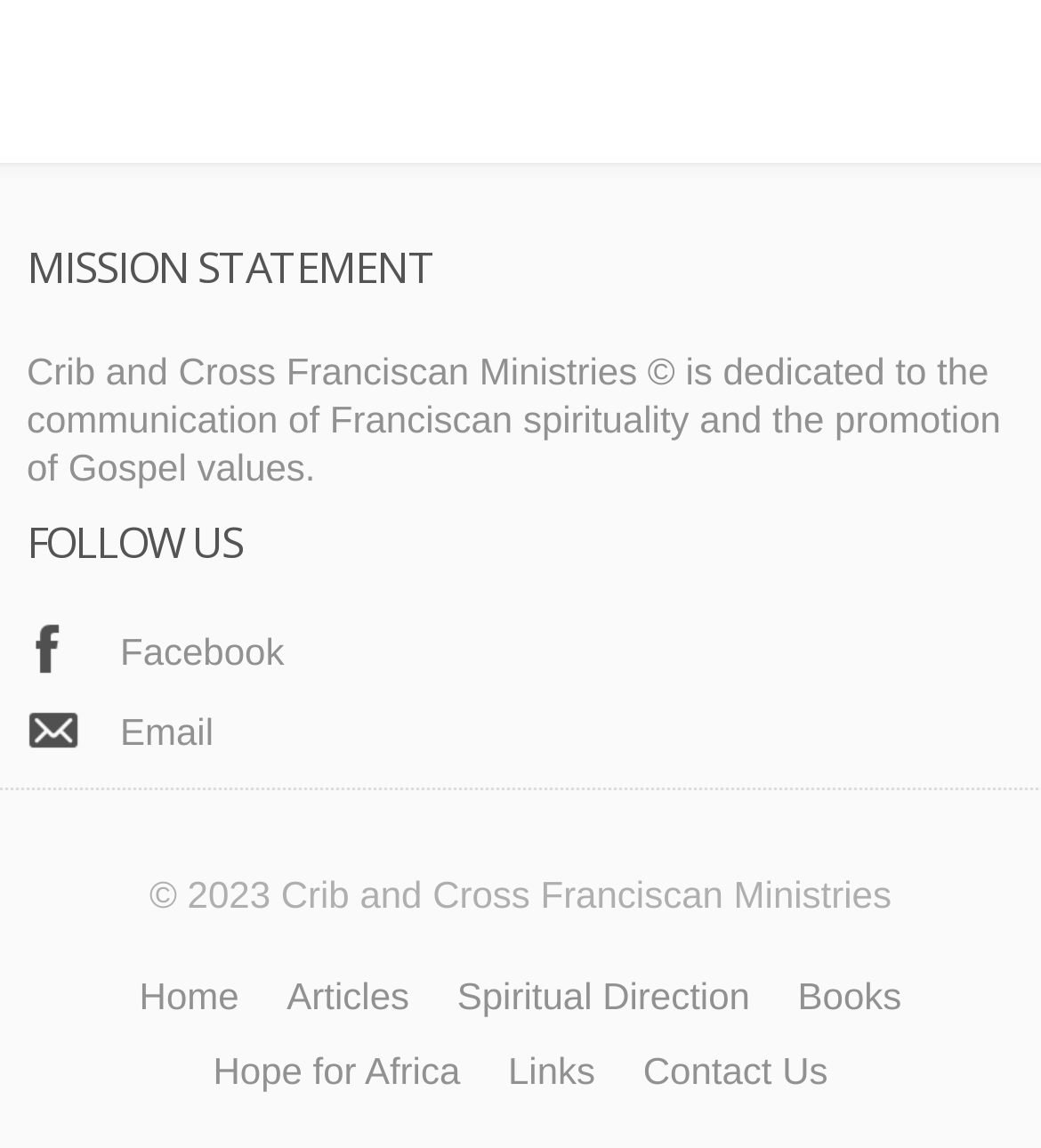What is the year of copyright?
Carefully examine the image and provide a detailed answer to the question.

The year of copyright can be found at the bottom of the webpage, where it is written '© 2023 Crib and Cross Franciscan Ministries'.